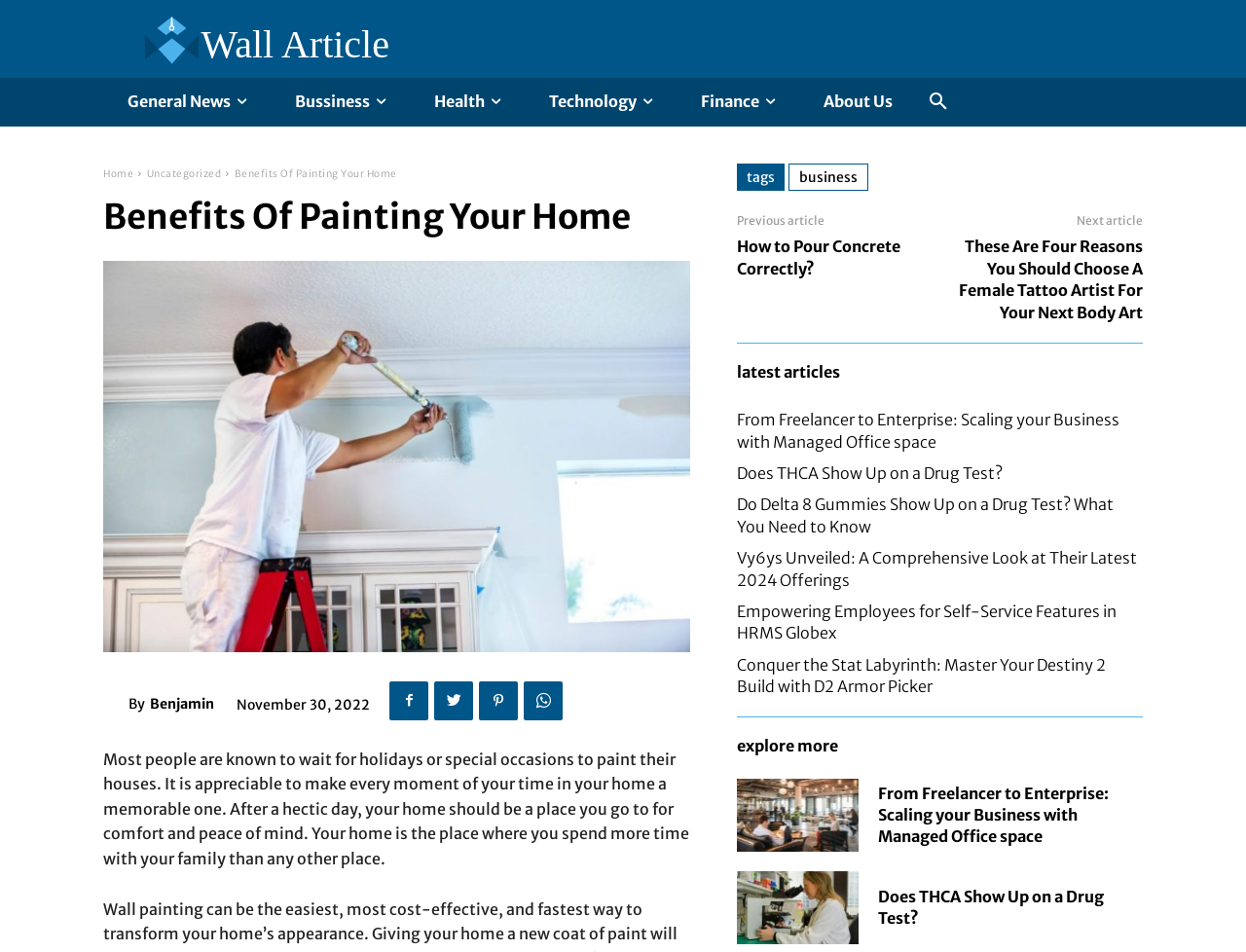Please mark the clickable region by giving the bounding box coordinates needed to complete this instruction: "Click the 'About Us' button".

None